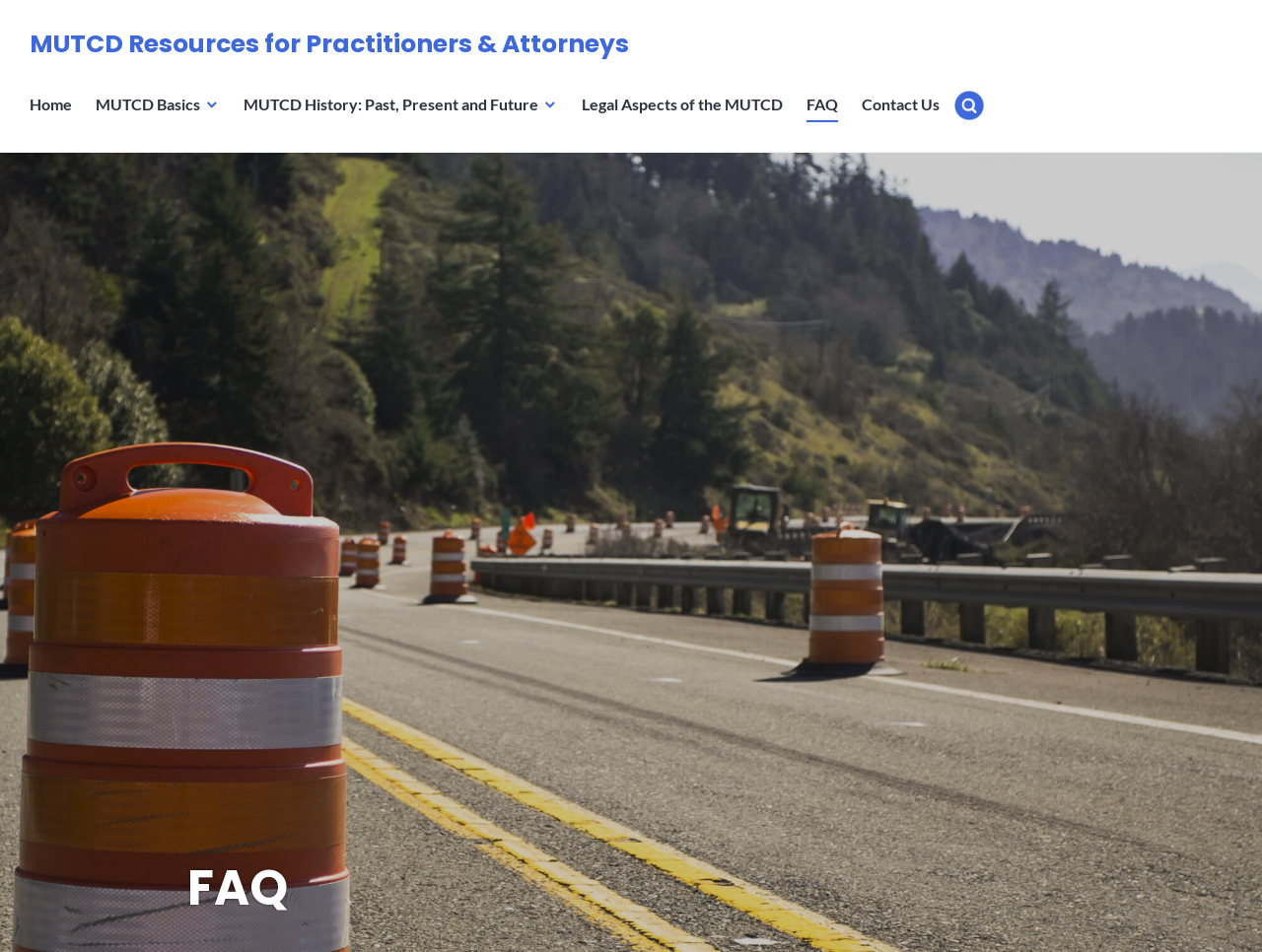Provide an in-depth description of the elements and layout of the webpage.

The webpage is about frequently asked questions related to the Manual on Uniform Traffic Control Devices (MUTCD). At the top, there is a complementary section that spans about two-thirds of the page width. Within this section, there is a heading "MUTCD Email Updates" followed by a brief description and two links: "SIGN UP NOW" and "No thanks". 

To the left of the complementary section, there is a navigation menu labeled "Primary Menu" that contains seven links: "Home", "MUTCD Basics", "MUTCD History: Past, Present and Future", "Legal Aspects of the MUTCD", "FAQ", "Contact Us", and an empty link. 

Below the navigation menu, there is a search bar that spans about three-quarters of the page width. The search bar contains a label "Search for:" and a search box, accompanied by a search button with a magnifying glass icon.

At the bottom of the page, there is a heading "FAQ" that spans about two-thirds of the page width. There is no content directly below this heading, suggesting that the FAQ section may be empty or not fully loaded.

There is also an image located at the top right corner of the page, but its content is not described. Additionally, there is a link "MUTCD Resources for Practitioners & Attorneys" located at the top left corner of the page.